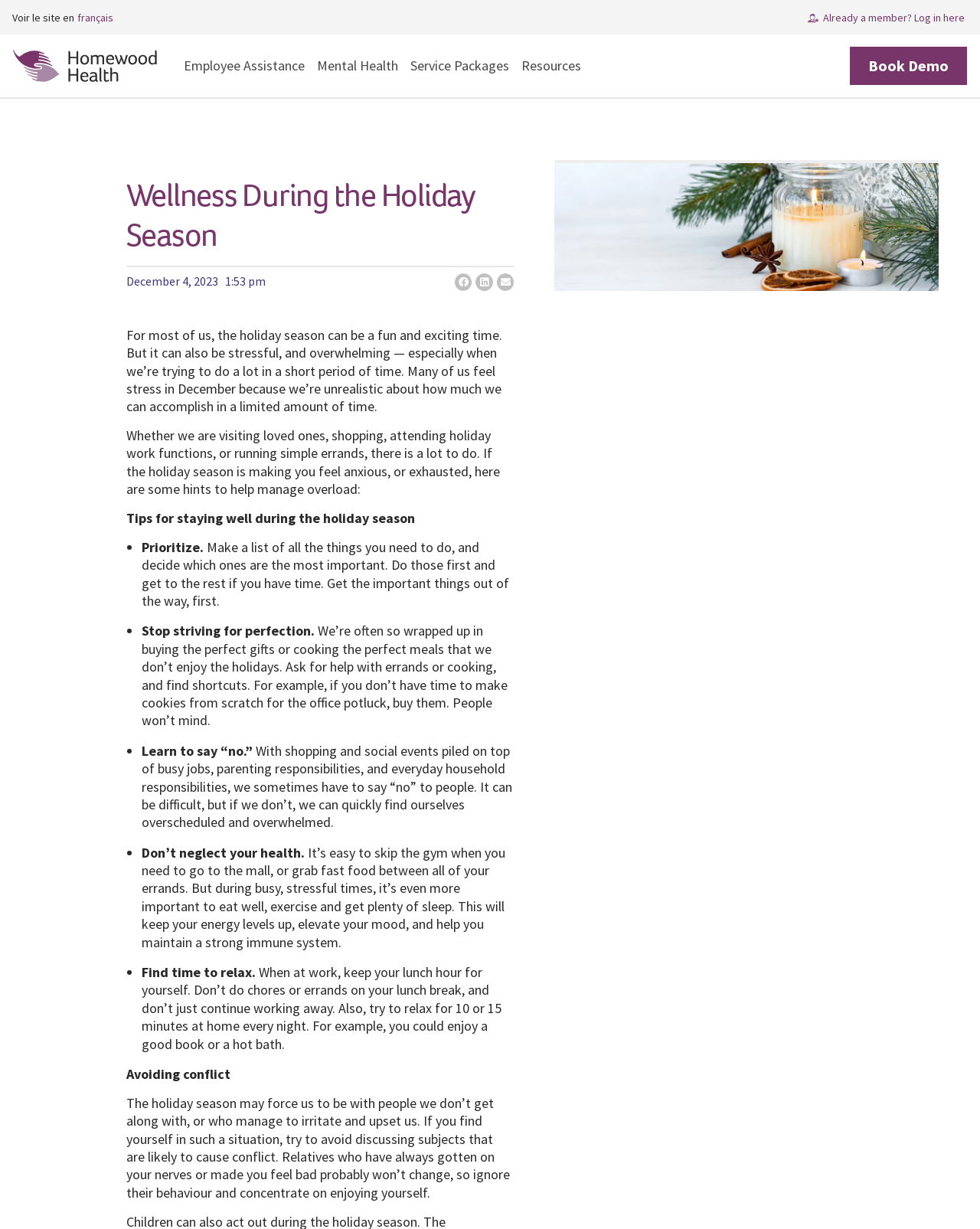Find the bounding box coordinates of the area that needs to be clicked in order to achieve the following instruction: "Click the 'Share on facebook' button". The coordinates should be specified as four float numbers between 0 and 1, i.e., [left, top, right, bottom].

[0.464, 0.222, 0.481, 0.236]